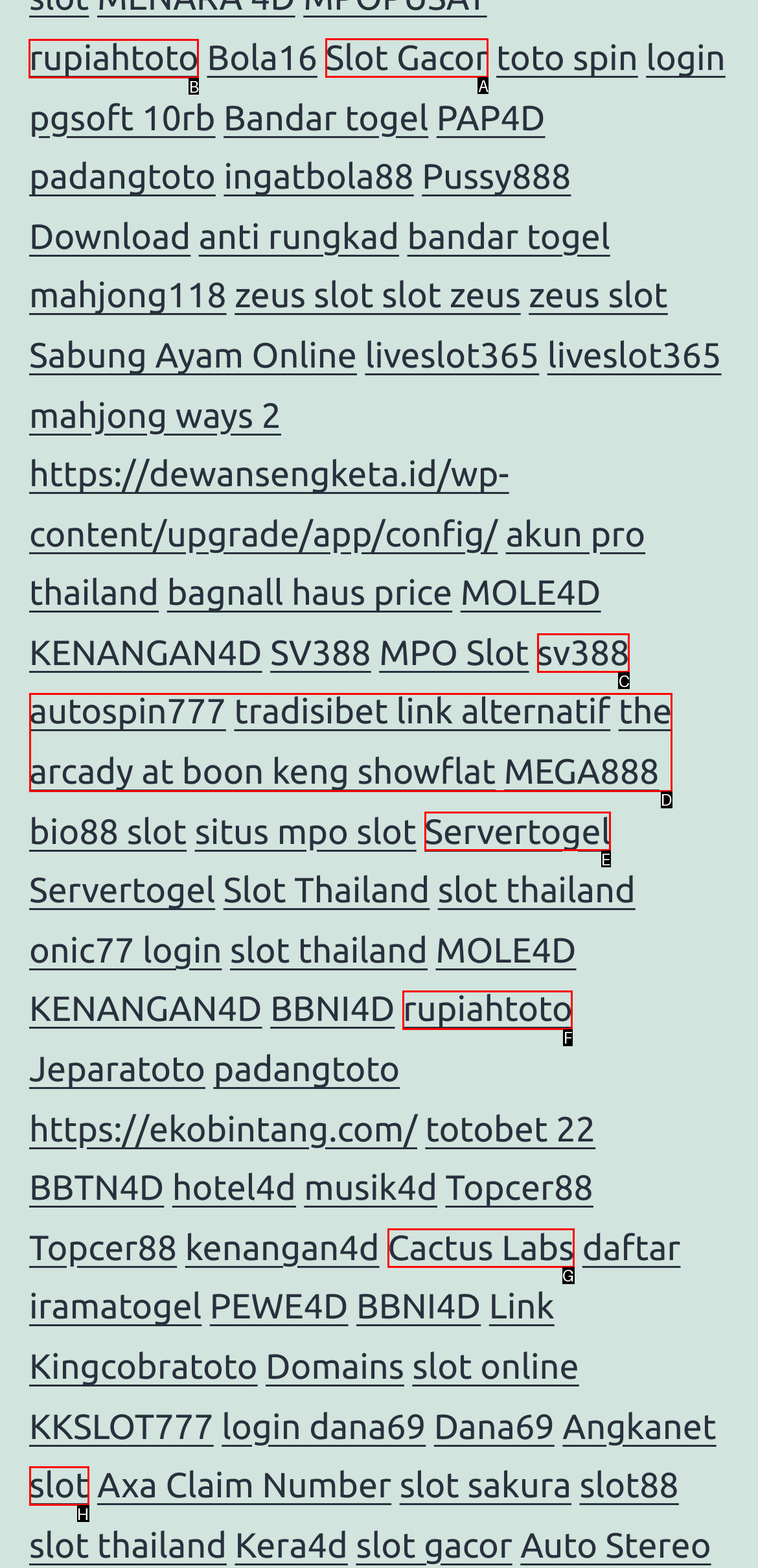Select the UI element that should be clicked to execute the following task: Click on the 'rupiahtoto' link
Provide the letter of the correct choice from the given options.

B